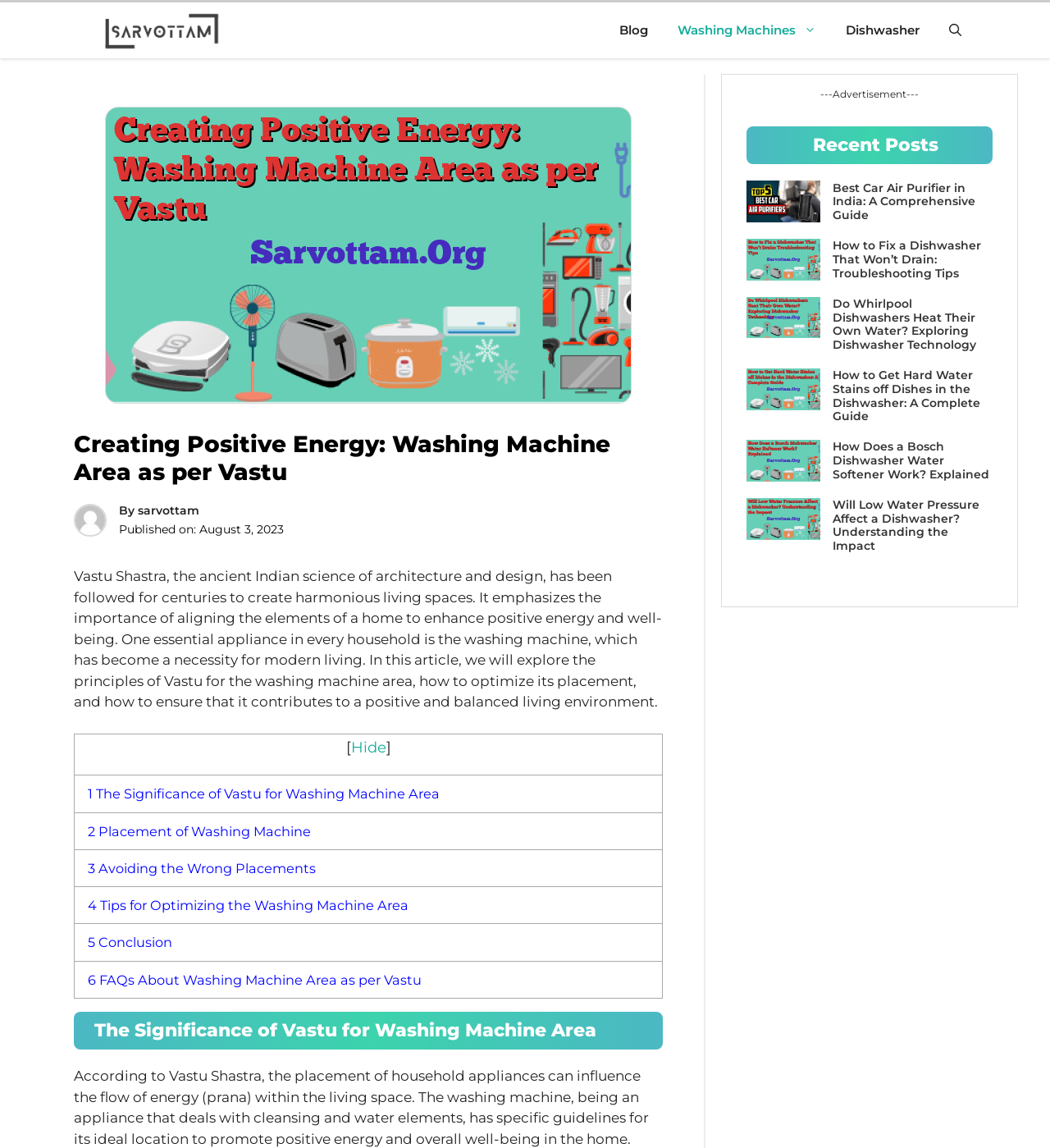Bounding box coordinates are specified in the format (top-left x, top-left y, bottom-right x, bottom-right y). All values are floating point numbers bounded between 0 and 1. Please provide the bounding box coordinate of the region this sentence describes: title="Sarvottam India 2024"

[0.07, 0.002, 0.235, 0.051]